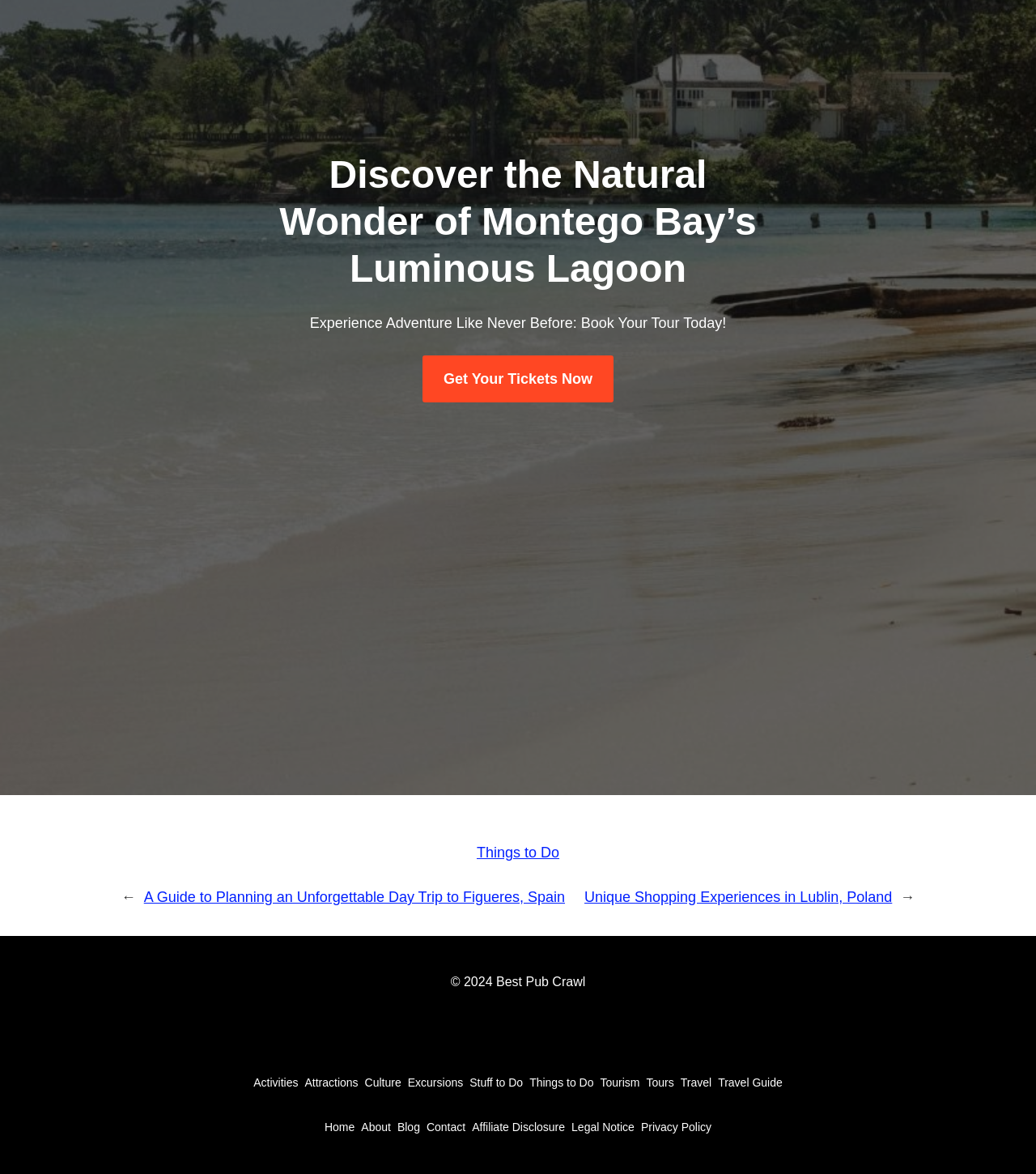Based on the element description Things to Do, identify the bounding box of the UI element in the given webpage screenshot. The coordinates should be in the format (top-left x, top-left y, bottom-right x, bottom-right y) and must be between 0 and 1.

[0.46, 0.72, 0.54, 0.733]